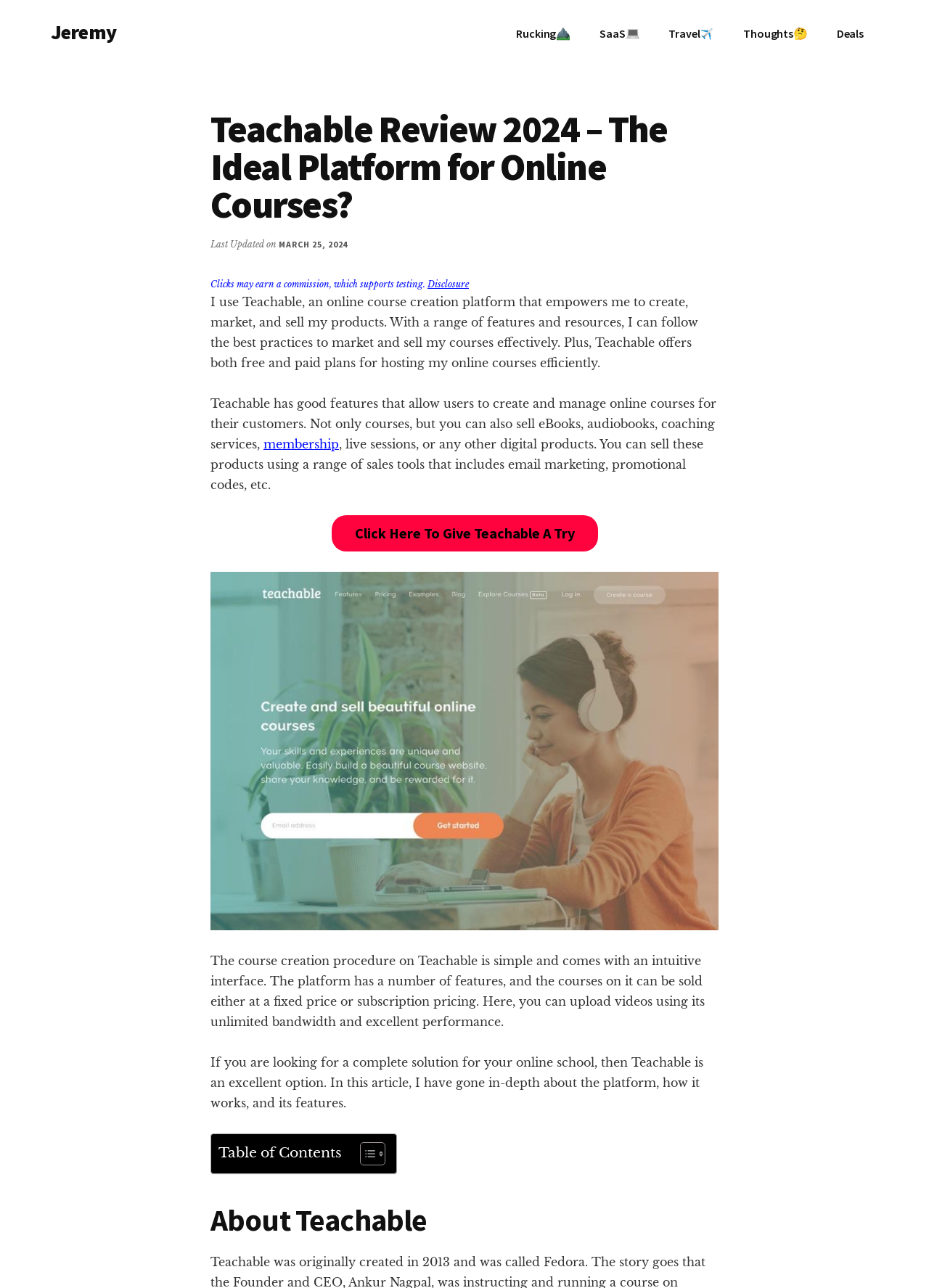With reference to the screenshot, provide a detailed response to the question below:
What is the purpose of Teachable?

The answer can be inferred from the text content of the webpage, specifically the sentence 'I use Teachable, an online course creation platform that empowers me to create, market, and sell my products.' which suggests that Teachable is used to create and sell online courses.